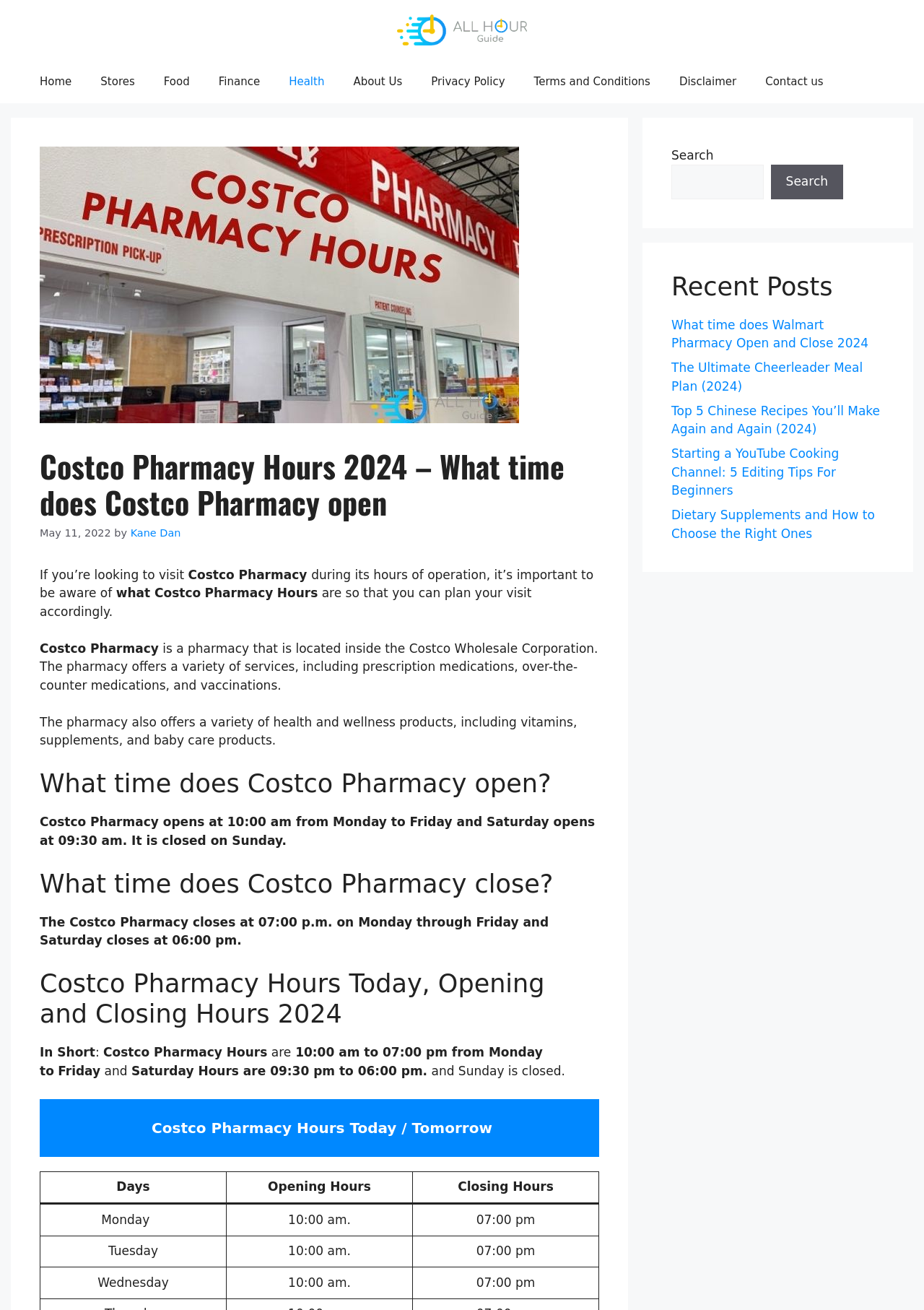What time does Costco Pharmacy close on Saturday?
Please provide a single word or phrase based on the screenshot.

06:00 pm